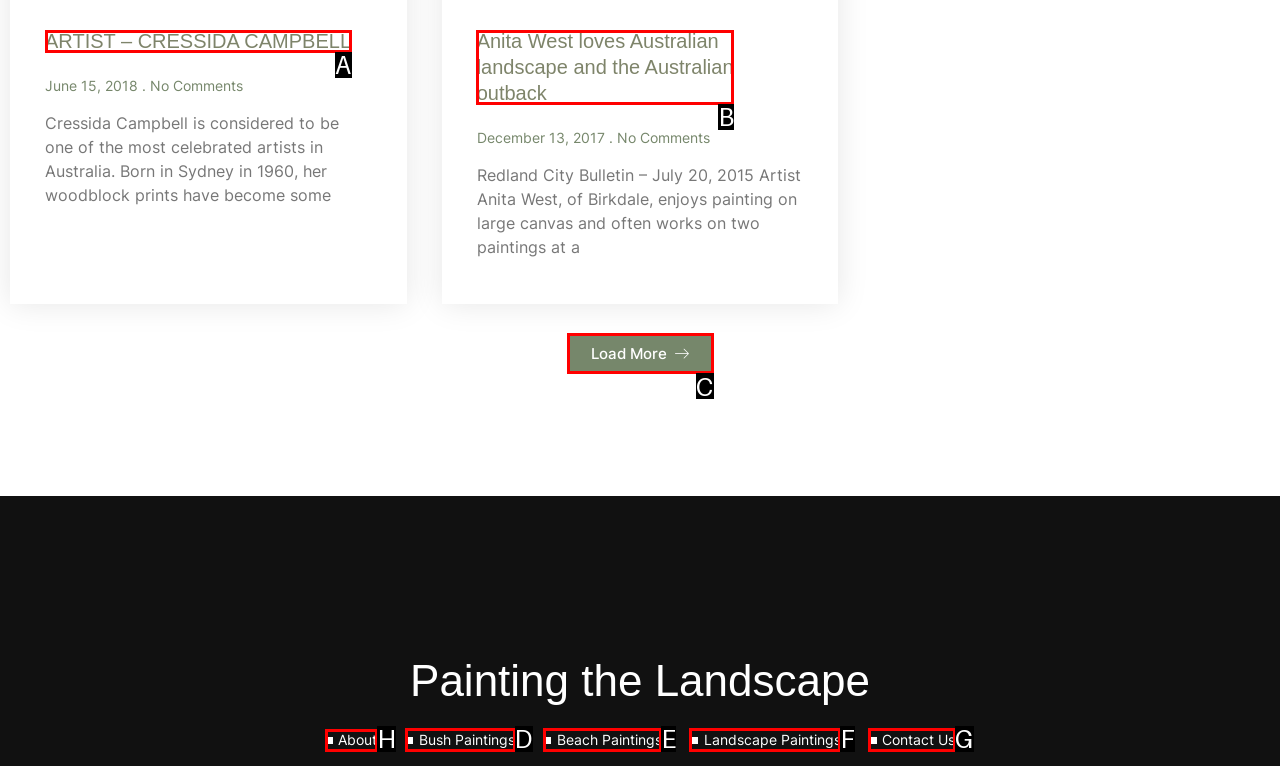Point out which UI element to click to complete this task: View the about page
Answer with the letter corresponding to the right option from the available choices.

H